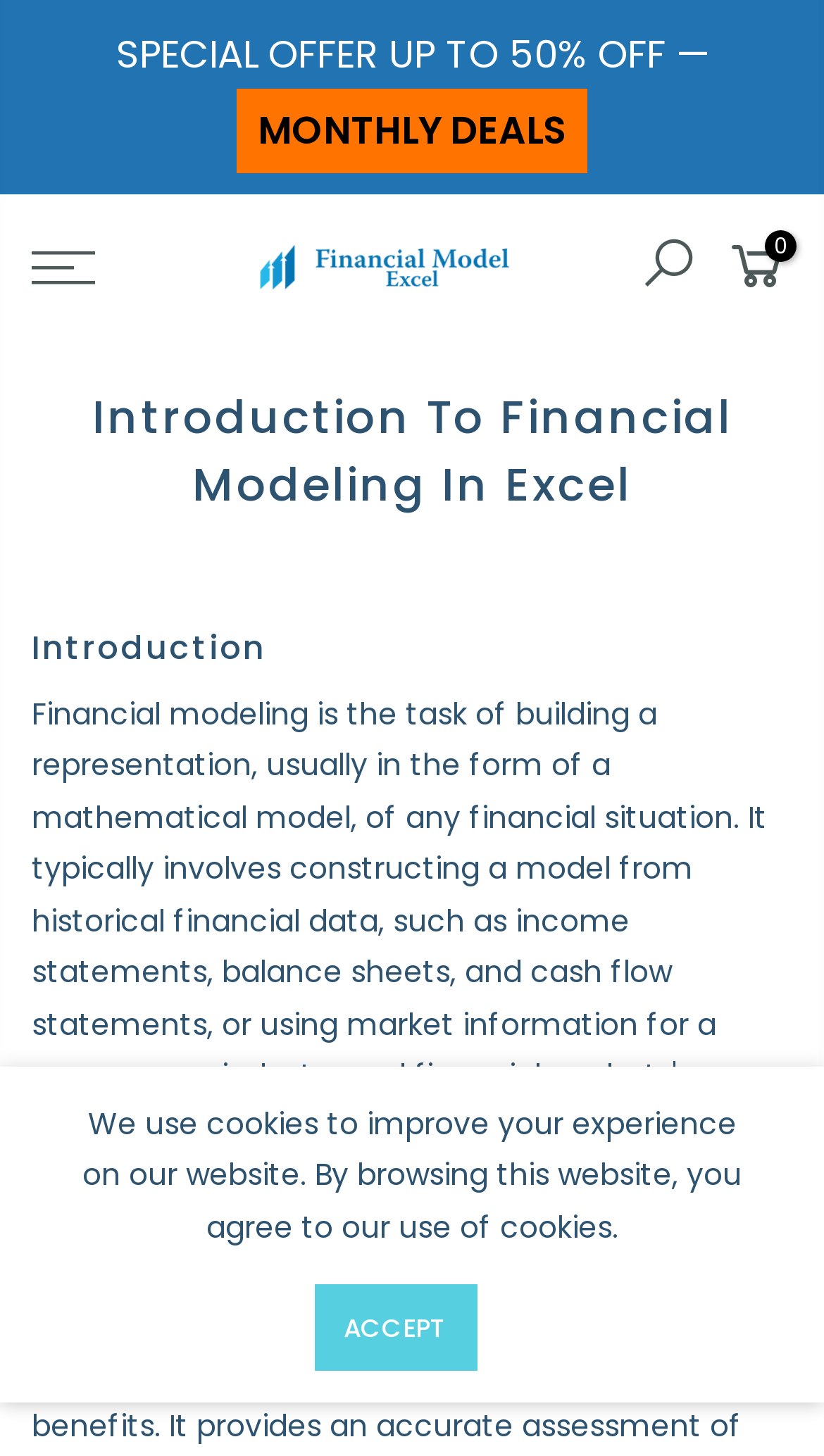Please give a succinct answer using a single word or phrase:
How many images are there on the webpage?

2